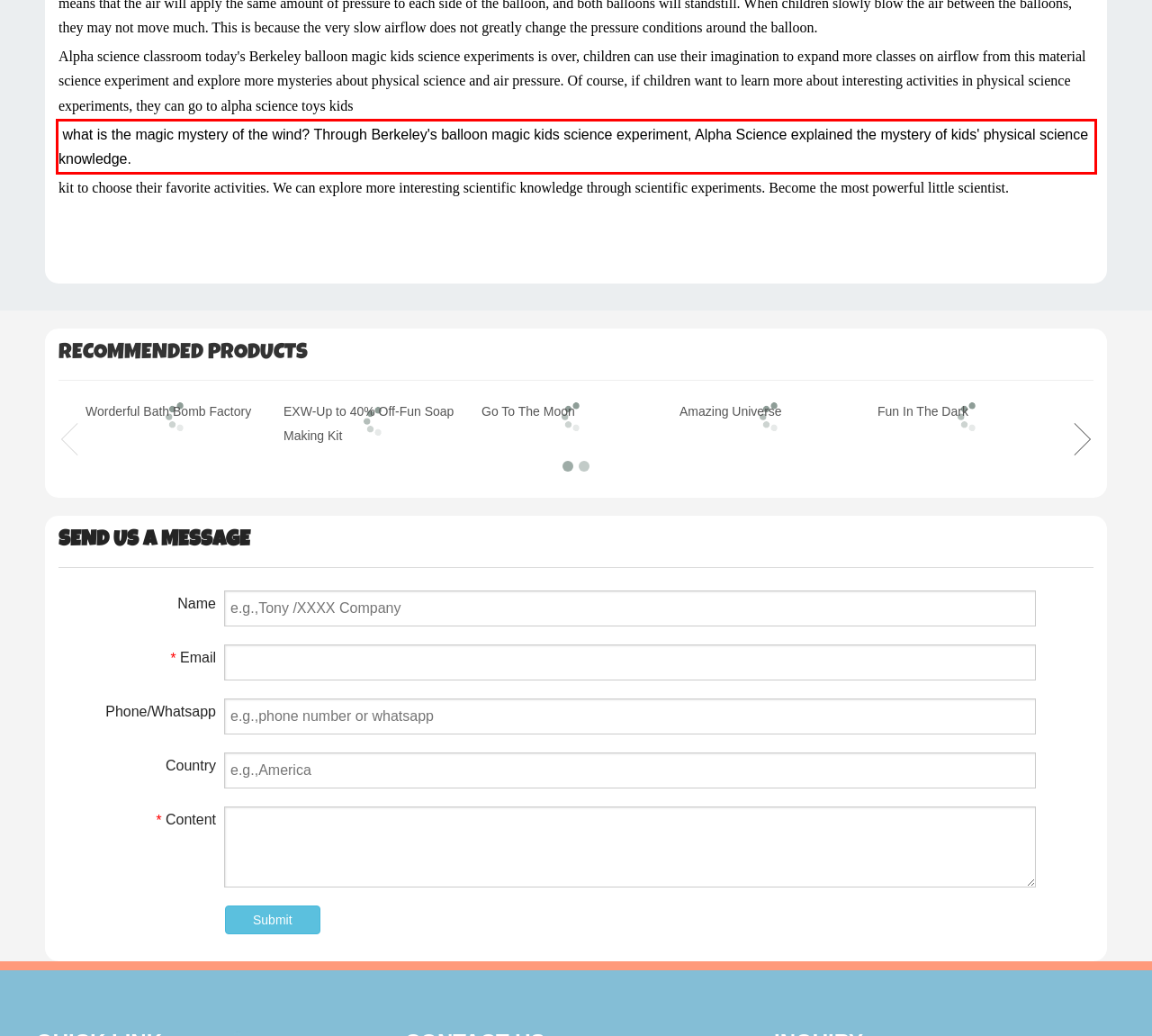You are provided with a screenshot of a webpage featuring a red rectangle bounding box. Extract the text content within this red bounding box using OCR.

what is the magic mystery of the wind? Through Berkeley's balloon magic kids science experiment, Alpha Science explained the mystery of kids' physical science knowledge.